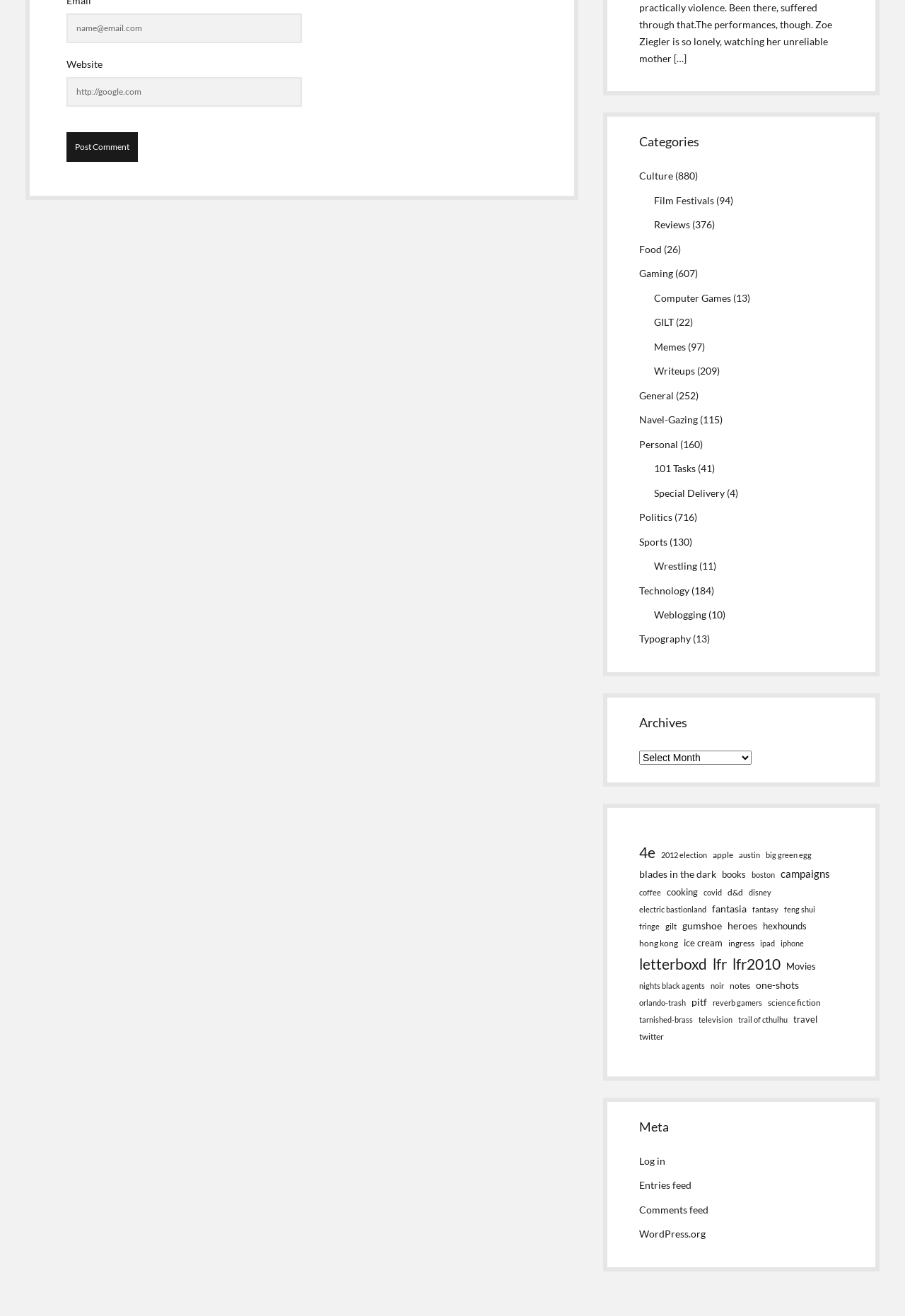What is the category with the fewest items?
Please ensure your answer to the question is detailed and covers all necessary aspects.

I looked at the numbers in parentheses next to each category and found that 'Special Delivery' has the lowest number, which is 4.